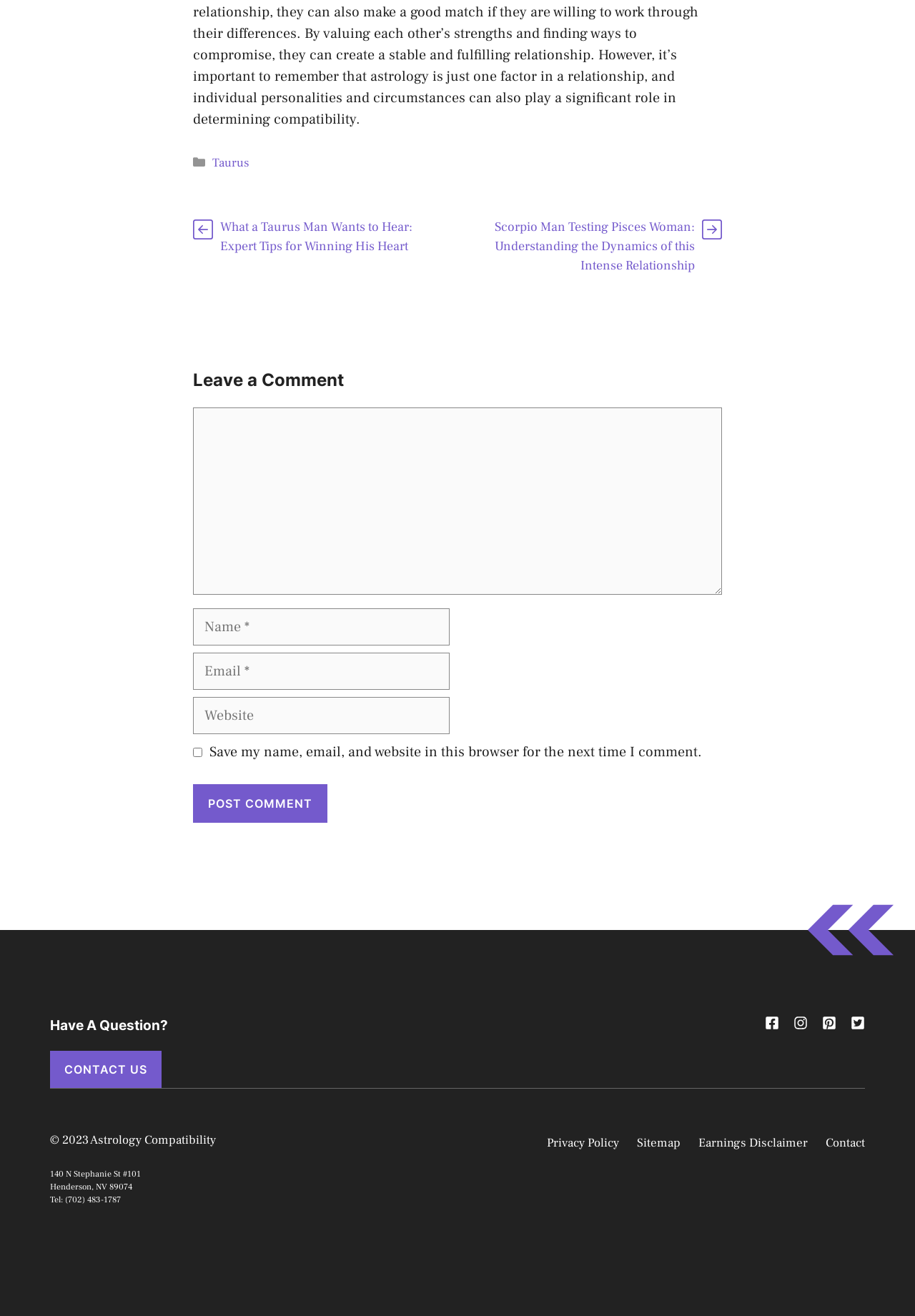Locate the coordinates of the bounding box for the clickable region that fulfills this instruction: "Click on the 'CONTACT US' link".

[0.055, 0.798, 0.177, 0.827]